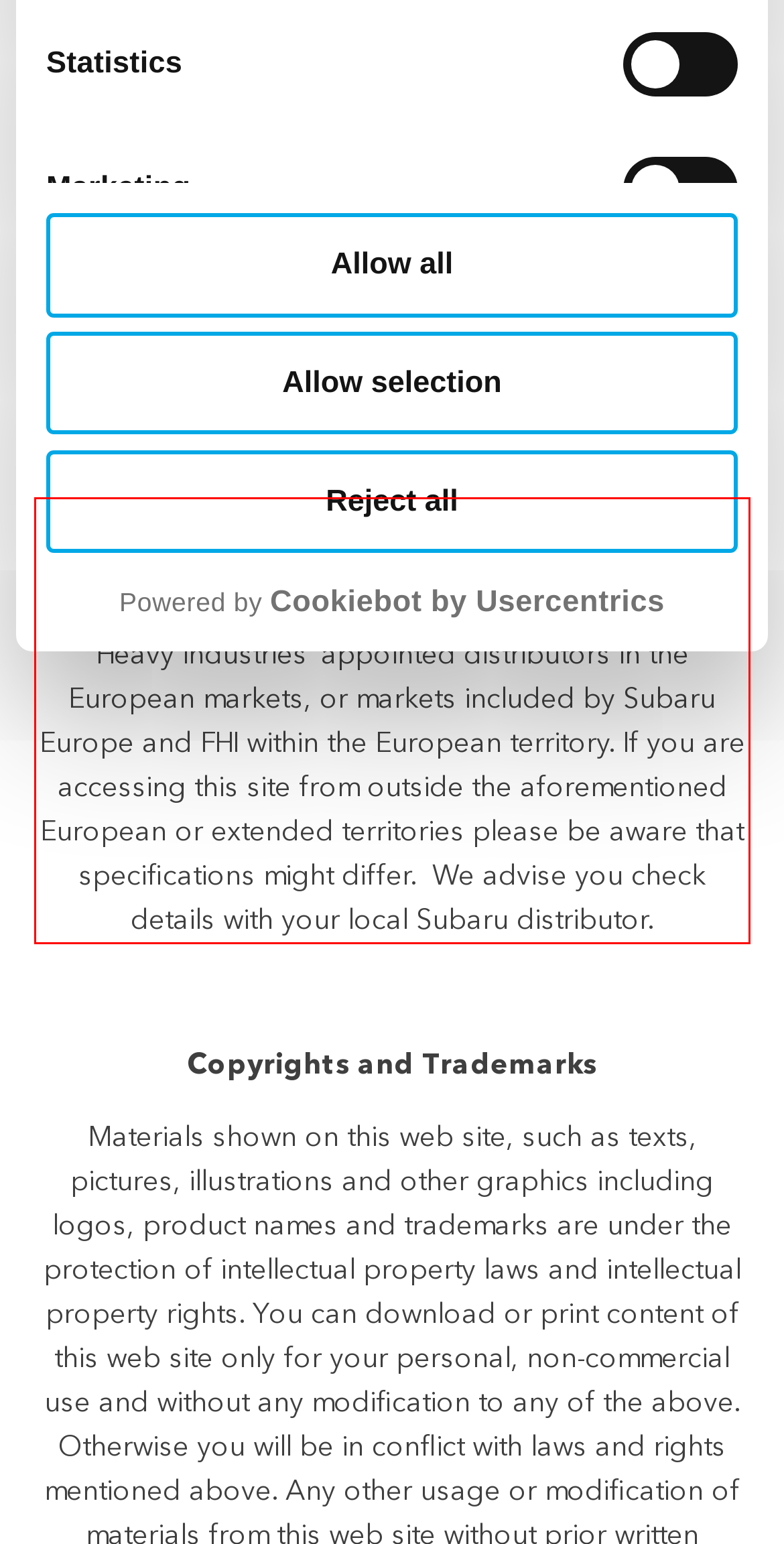Given a webpage screenshot, identify the text inside the red bounding box using OCR and extract it.

All pictures, specifications and features displayed within this web site apply to markets covered by Subaru Europe and/or to markets covered by Fuji Heavy Industries’ appointed distributors in the European markets, or markets included by Subaru Europe and FHI within the European territory. If you are accessing this site from outside the aforementioned European or extended territories please be aware that specifications might differ. We advise you check details with your local Subaru distributor.